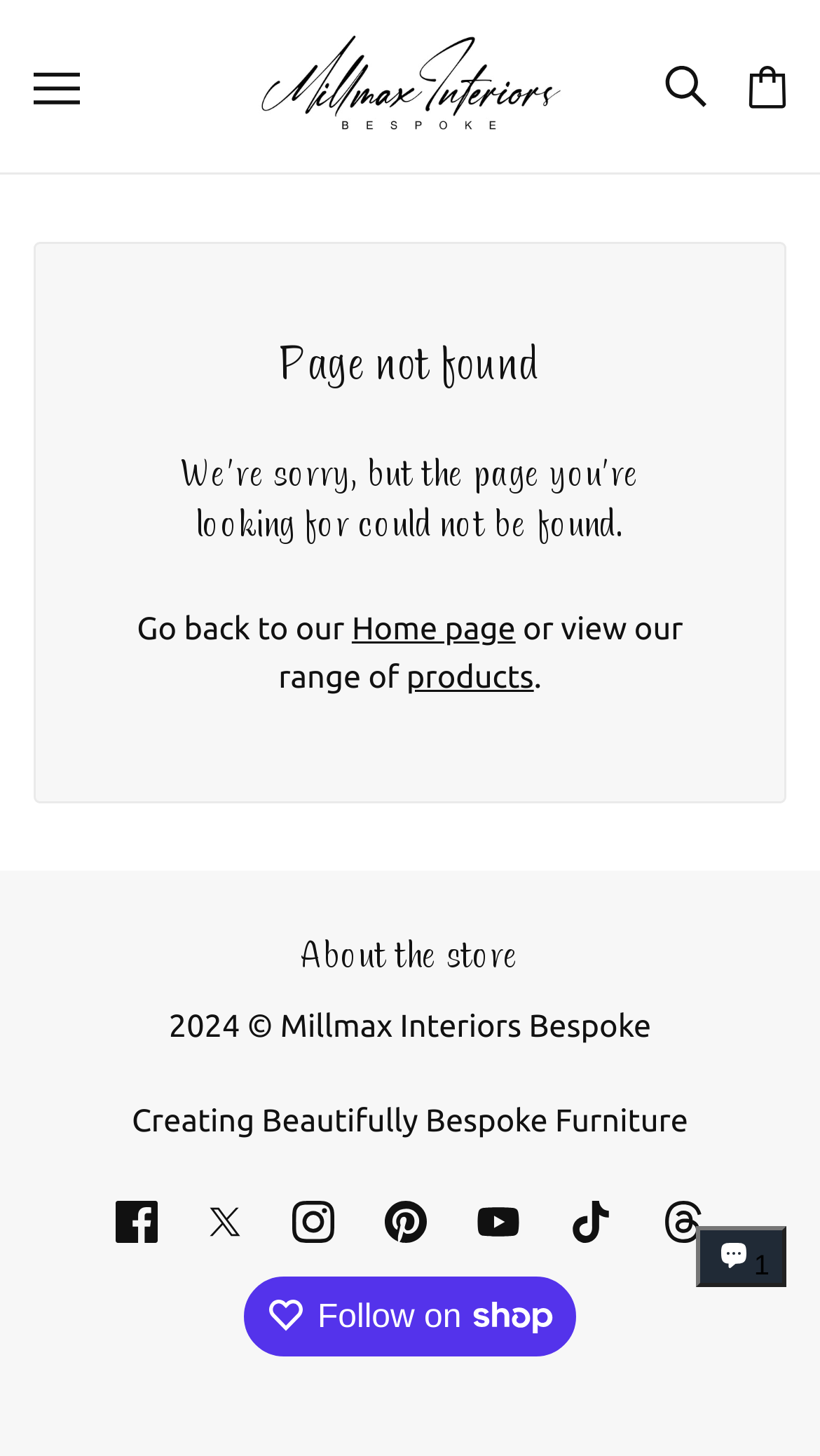Consider the image and give a detailed and elaborate answer to the question: 
What is the purpose of the button 'Follow on Shop'?

The button 'Follow on Shop' allows users to follow Millmax Interiors Bespoke on the Shop platform, likely to stay updated about their products and services. This is evident from the button's text and its location near the Shop logo.